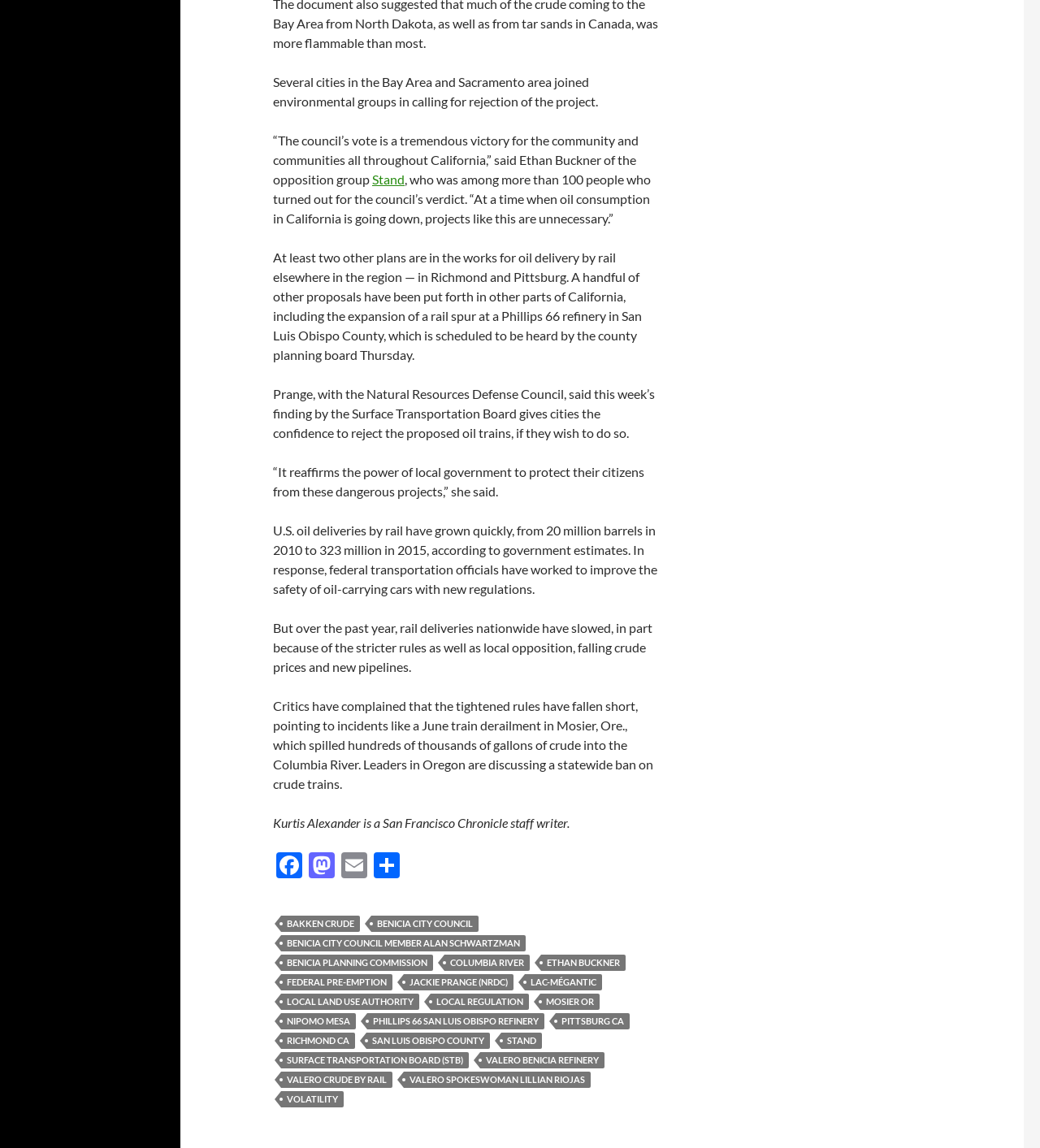Identify the bounding box coordinates for the element that needs to be clicked to fulfill this instruction: "Learn about the Surface Transportation Board". Provide the coordinates in the format of four float numbers between 0 and 1: [left, top, right, bottom].

[0.27, 0.916, 0.451, 0.931]